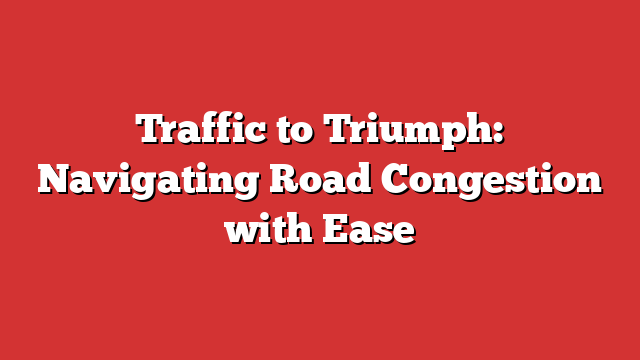What is the theme of the graphic? Observe the screenshot and provide a one-word or short phrase answer.

managing road congestion